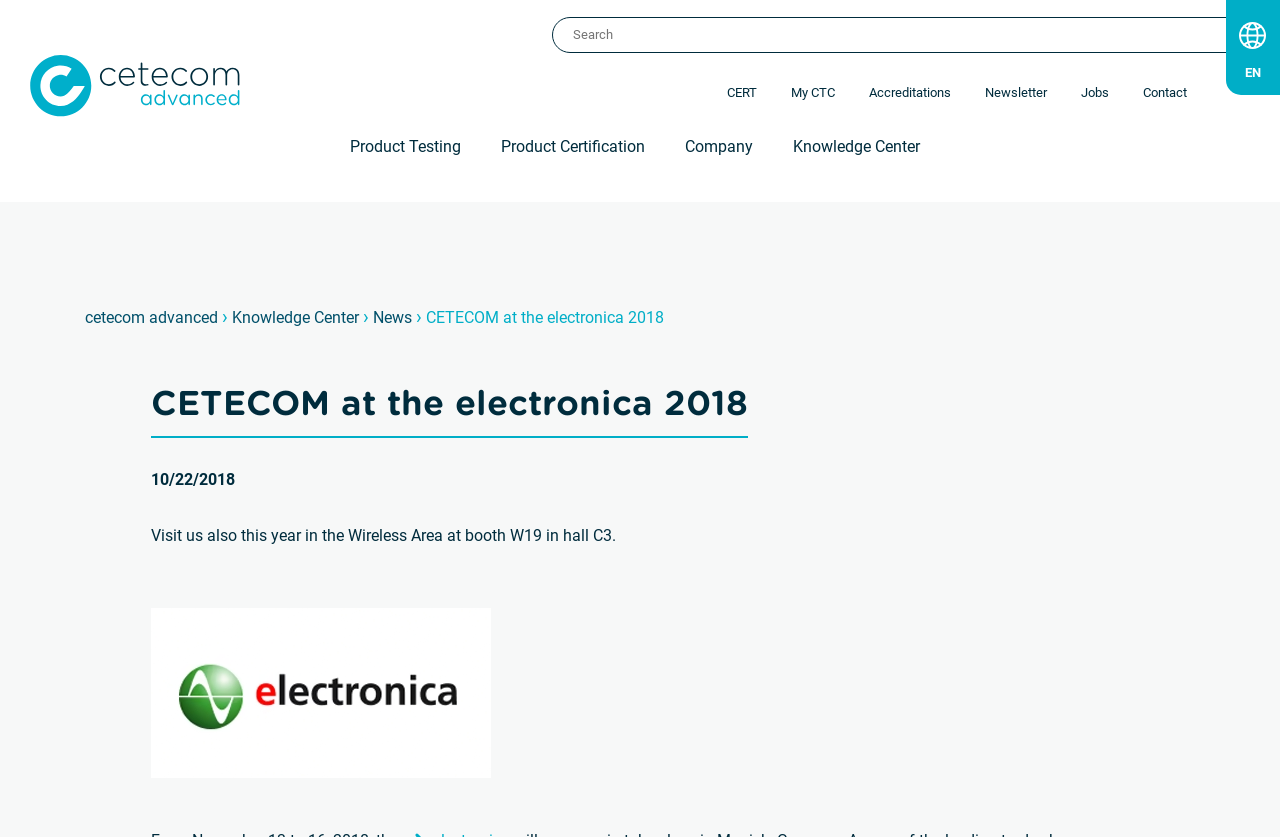What is the company mentioned on the webpage?
Please answer the question as detailed as possible.

The company mentioned on the webpage is CETECOM, which is participating in the electronica event and has a booth in the Wireless Area.